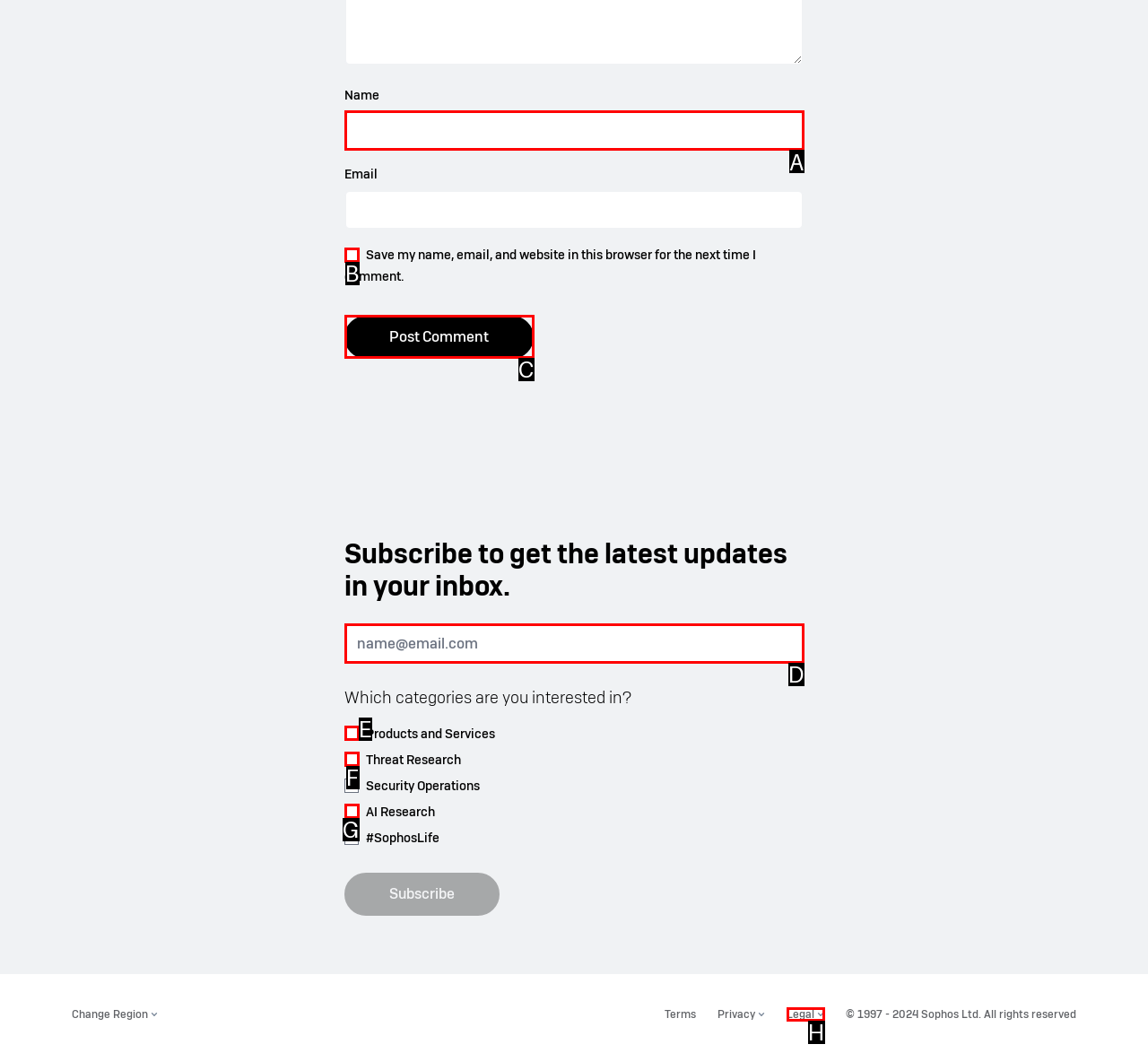Select the appropriate HTML element to click for the following task: Enter your name
Answer with the letter of the selected option from the given choices directly.

A